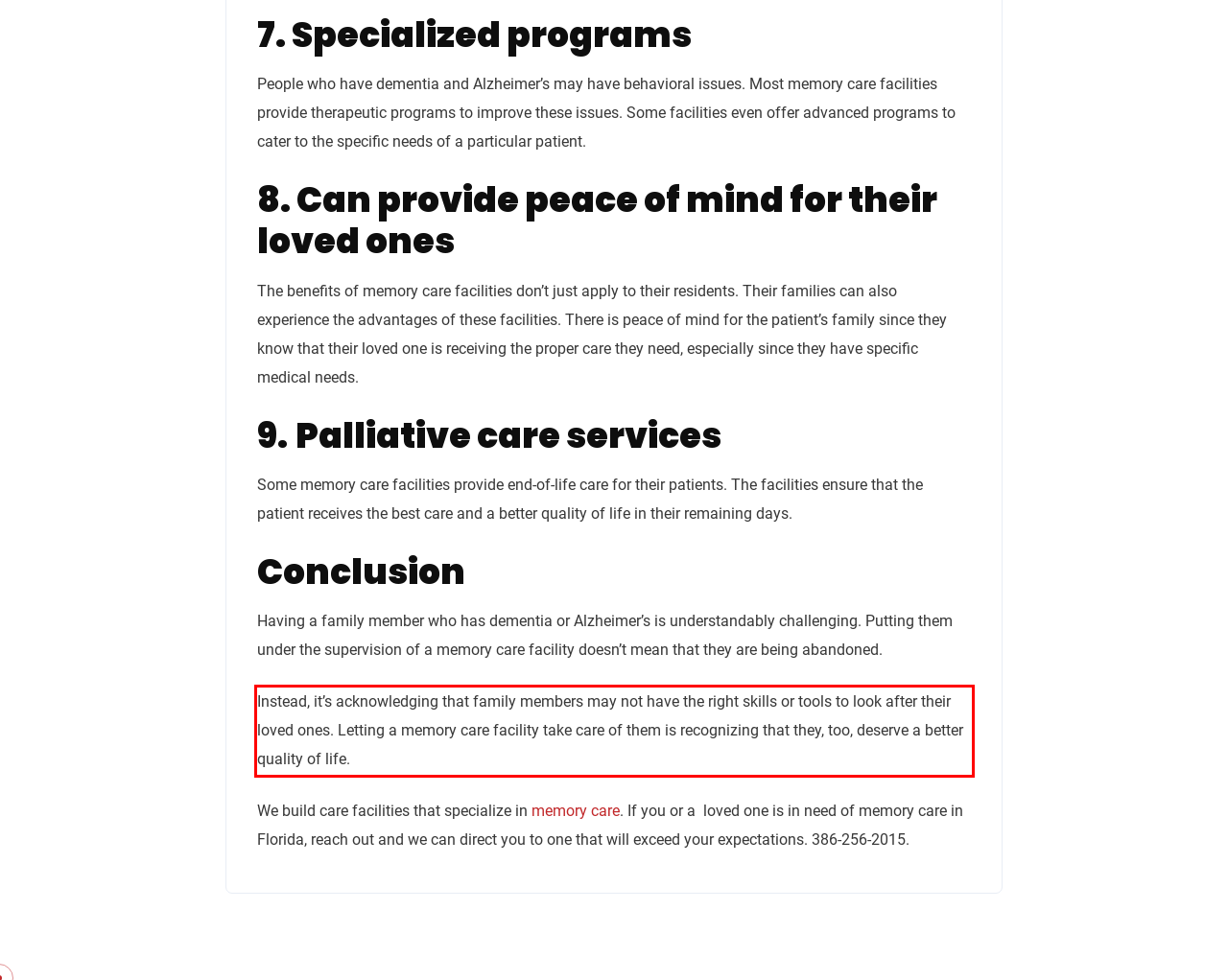Inspect the webpage screenshot that has a red bounding box and use OCR technology to read and display the text inside the red bounding box.

Instead, it’s acknowledging that family members may not have the right skills or tools to look after their loved ones. Letting a memory care facility take care of them is recognizing that they, too, deserve a better quality of life.